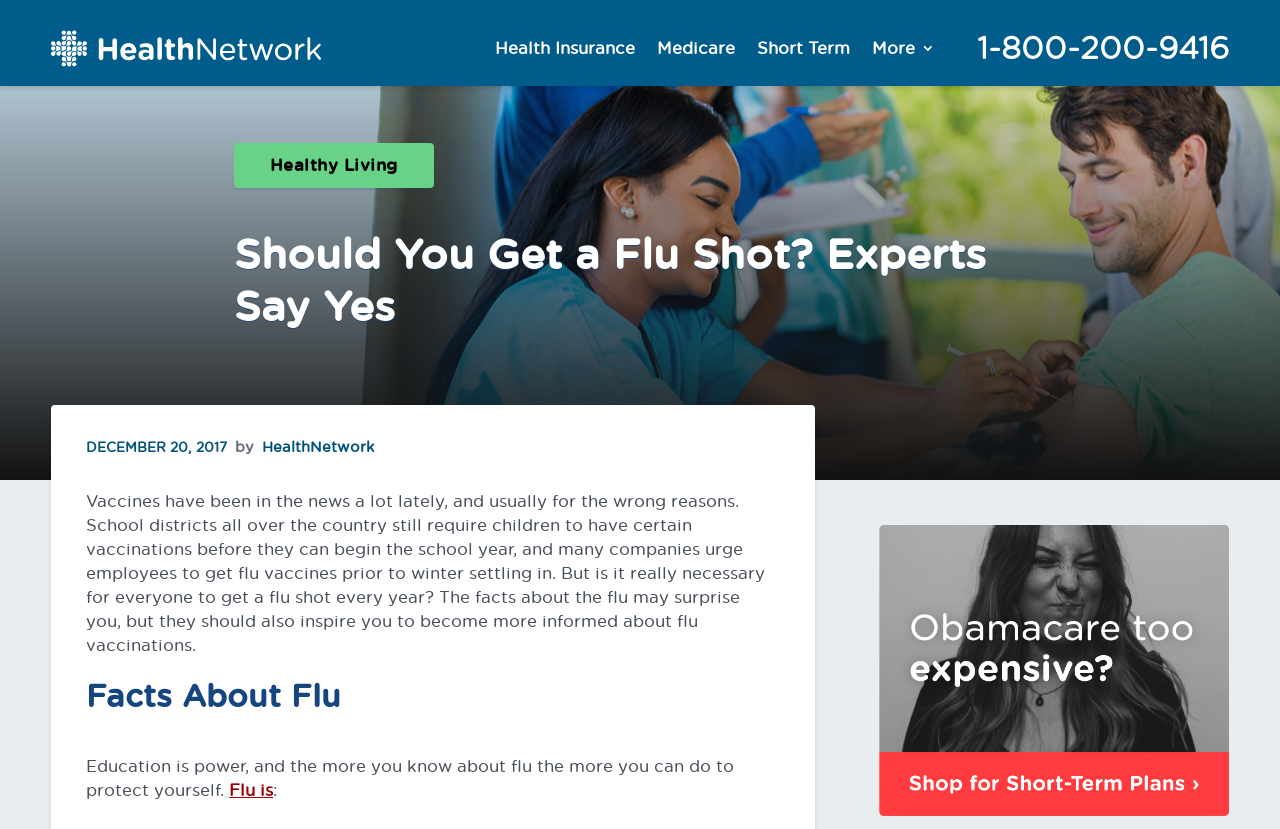Show the bounding box coordinates for the HTML element as described: "Short Term".

[0.591, 0.012, 0.664, 0.104]